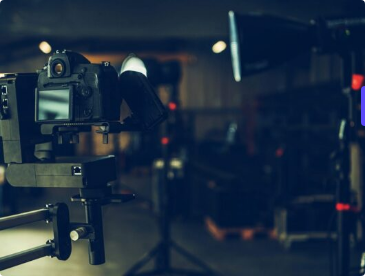Can you give a detailed response to the following question using the information from the image? What is the theme related to the image?

The image aligns with the theme of 'The Art of Explainer Videos: Simplifying Complex Ideas', which emphasizes the role of high-quality equipment in conveying complex narratives in an engaging and understandable manner.